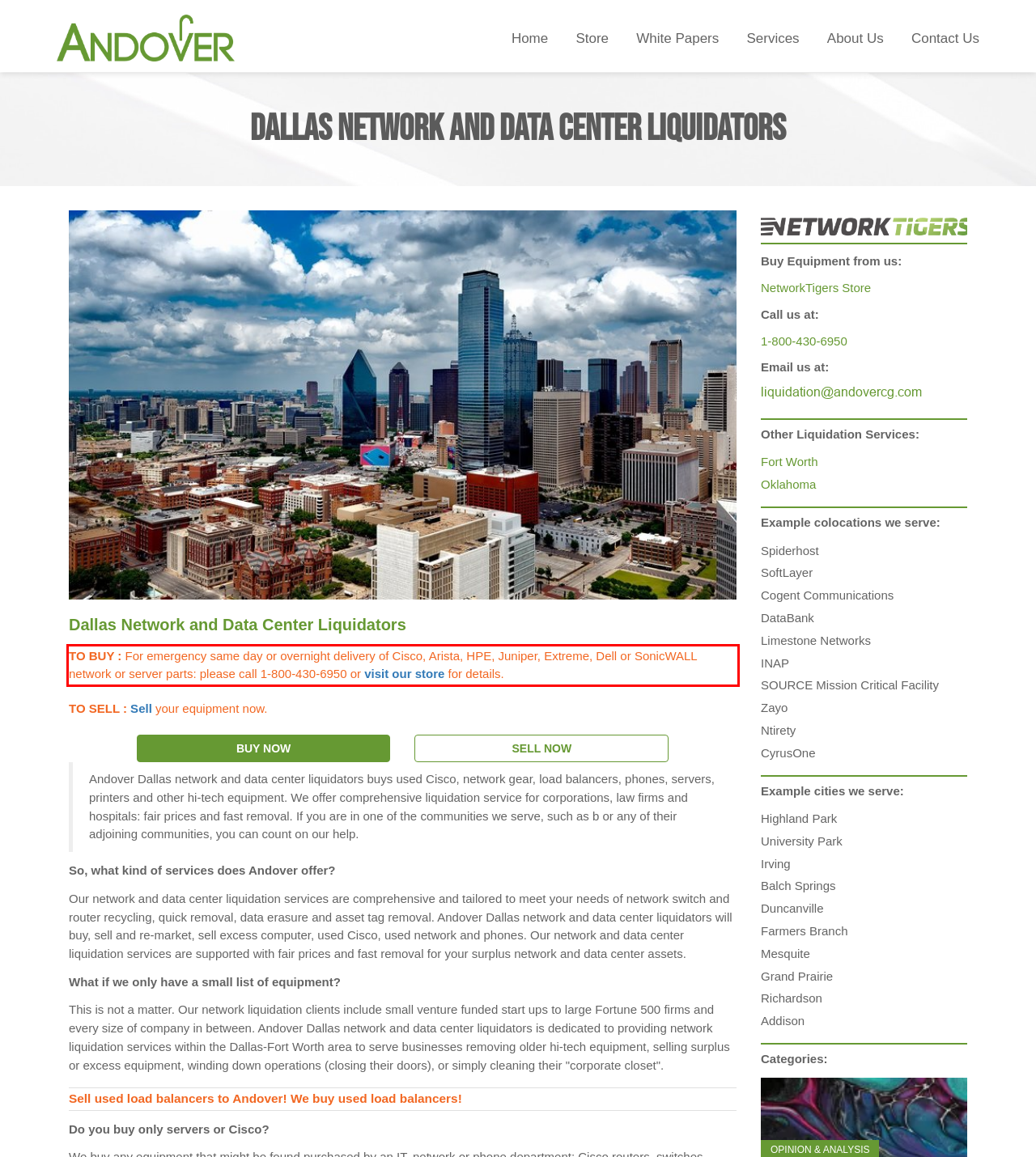From the provided screenshot, extract the text content that is enclosed within the red bounding box.

TO BUY : For emergency same day or overnight delivery of Cisco, Arista, HPE, Juniper, Extreme, Dell or SonicWALL network or server parts: please call 1-800-430-6950 or visit our store for details.